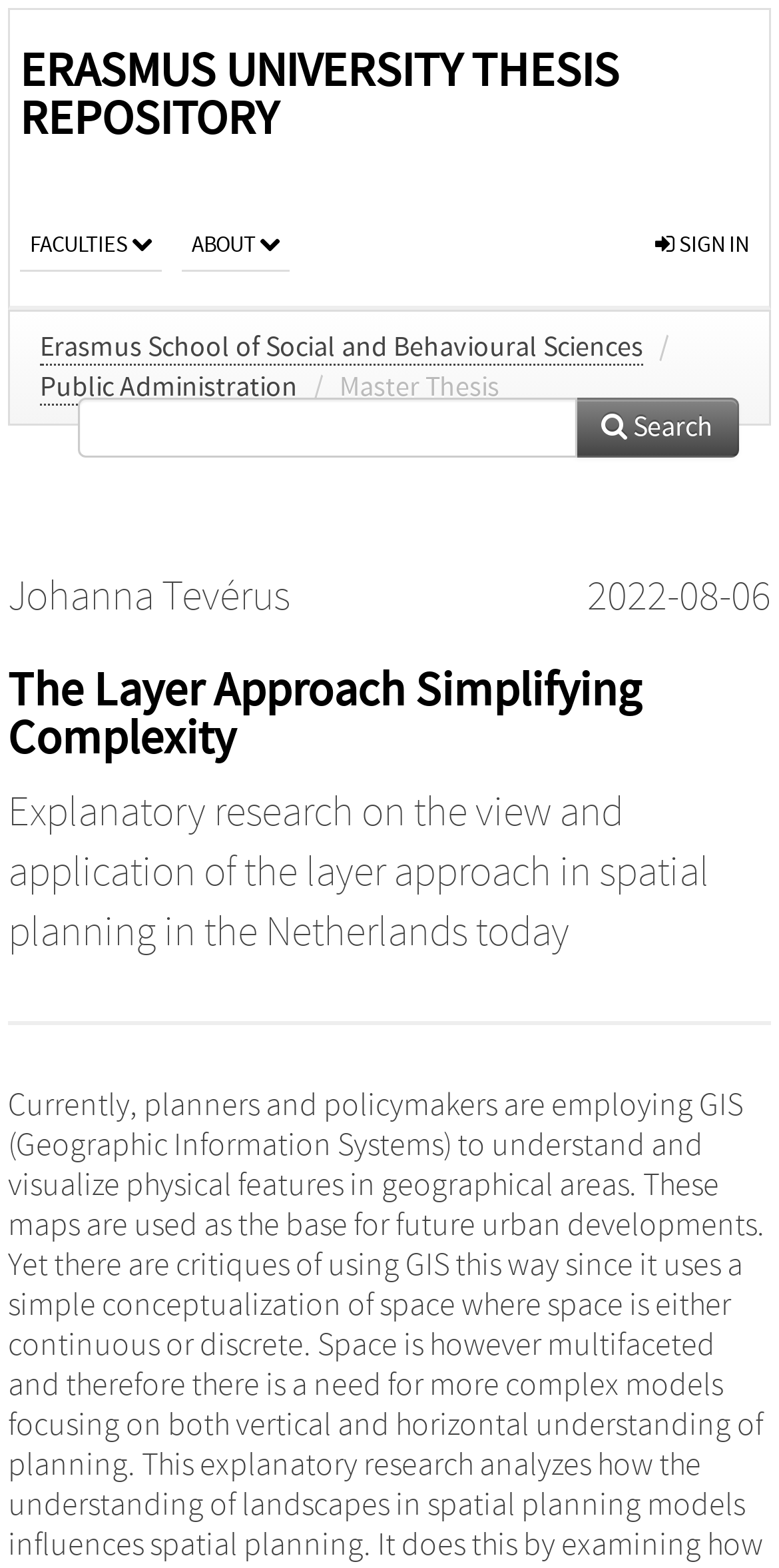From the image, can you give a detailed response to the question below:
What is the date of the thesis?

I found the answer by looking at the static text '2022-08-06' which is below the author's name, indicating that it is the date of the thesis.